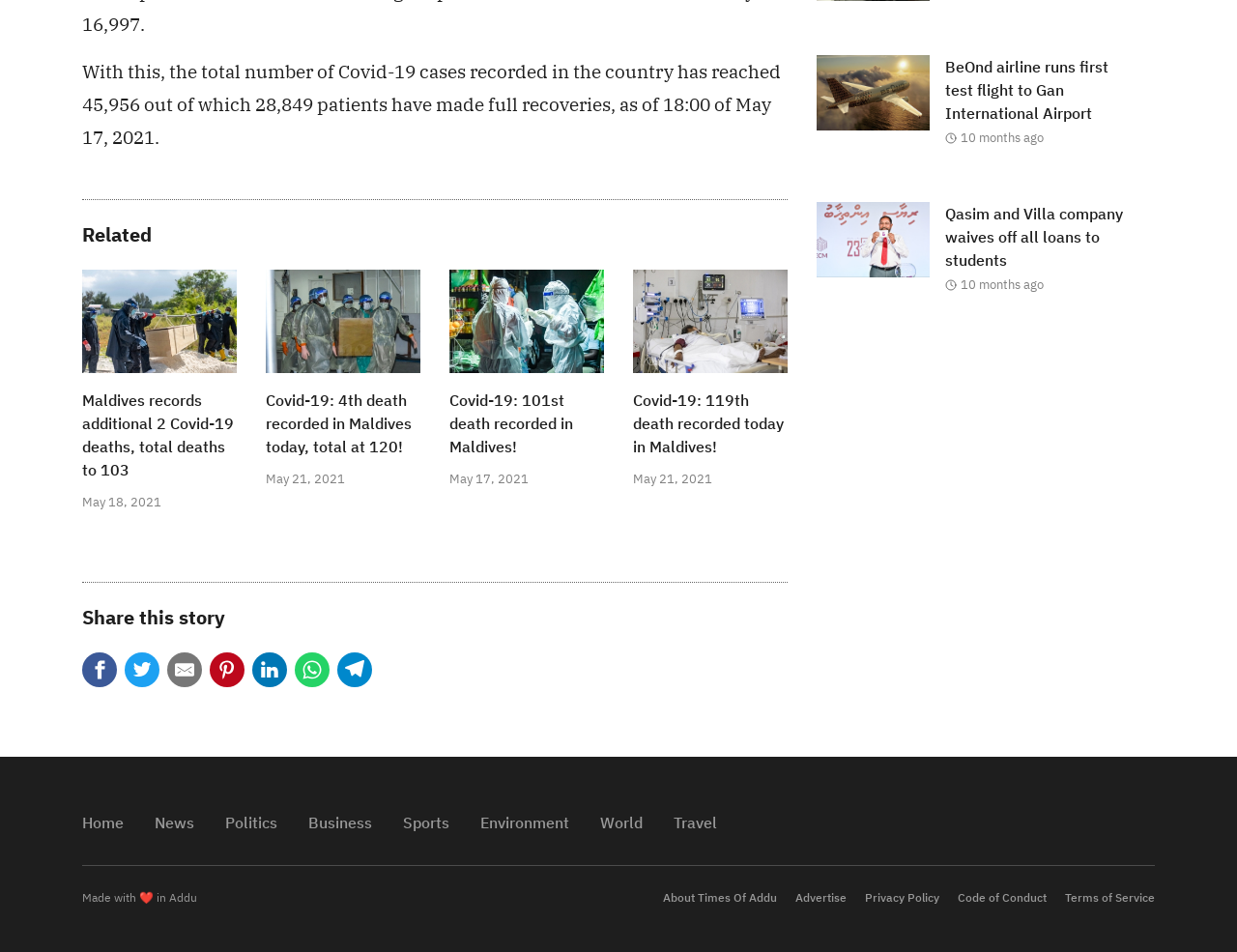Locate the bounding box coordinates of the element I should click to achieve the following instruction: "Check the 'Related' news".

[0.066, 0.233, 0.123, 0.26]